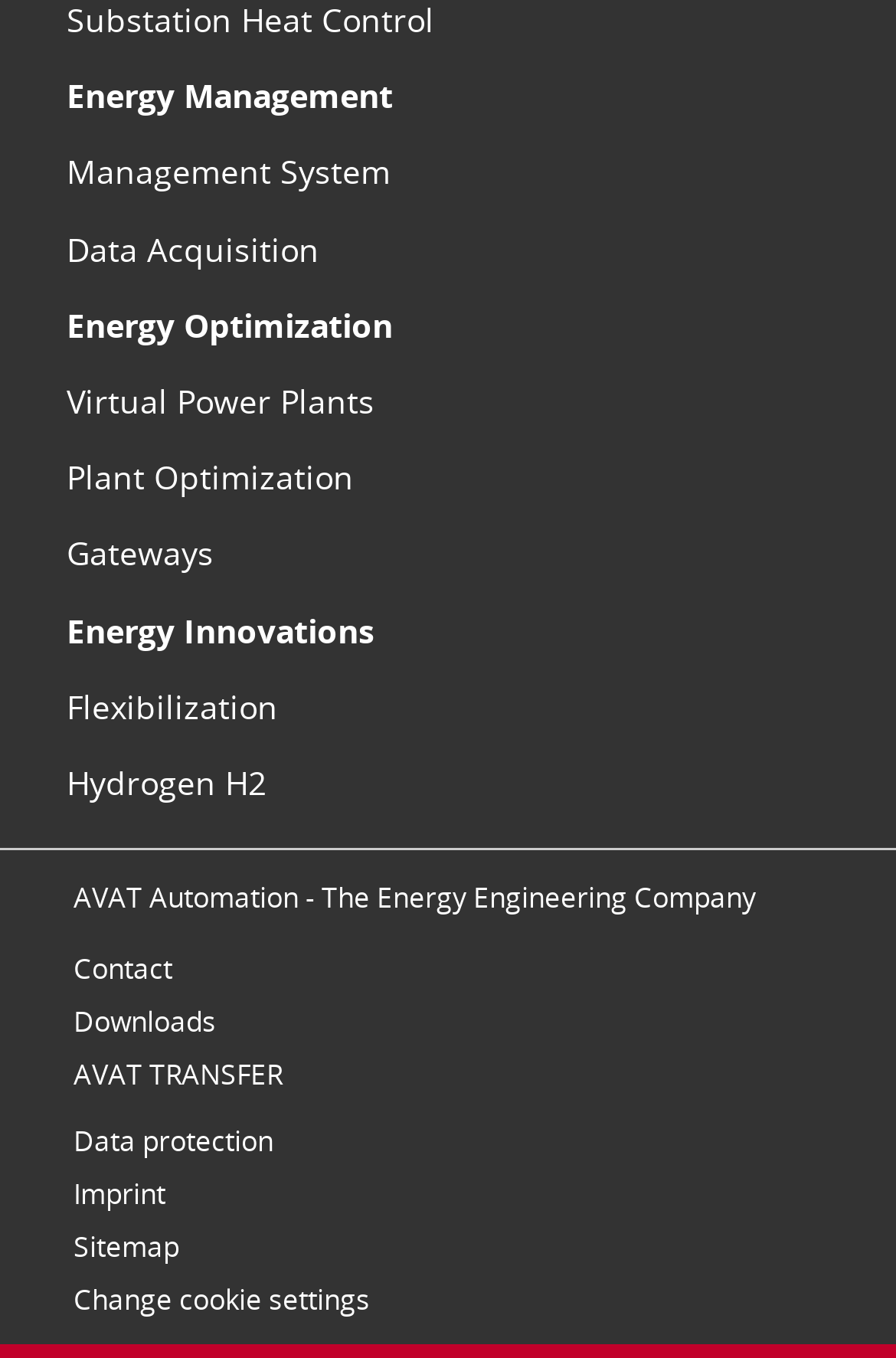Provide the bounding box coordinates for the UI element described in this sentence: "Change cookie settings". The coordinates should be four float values between 0 and 1, i.e., [left, top, right, bottom].

[0.082, 0.943, 0.413, 0.971]